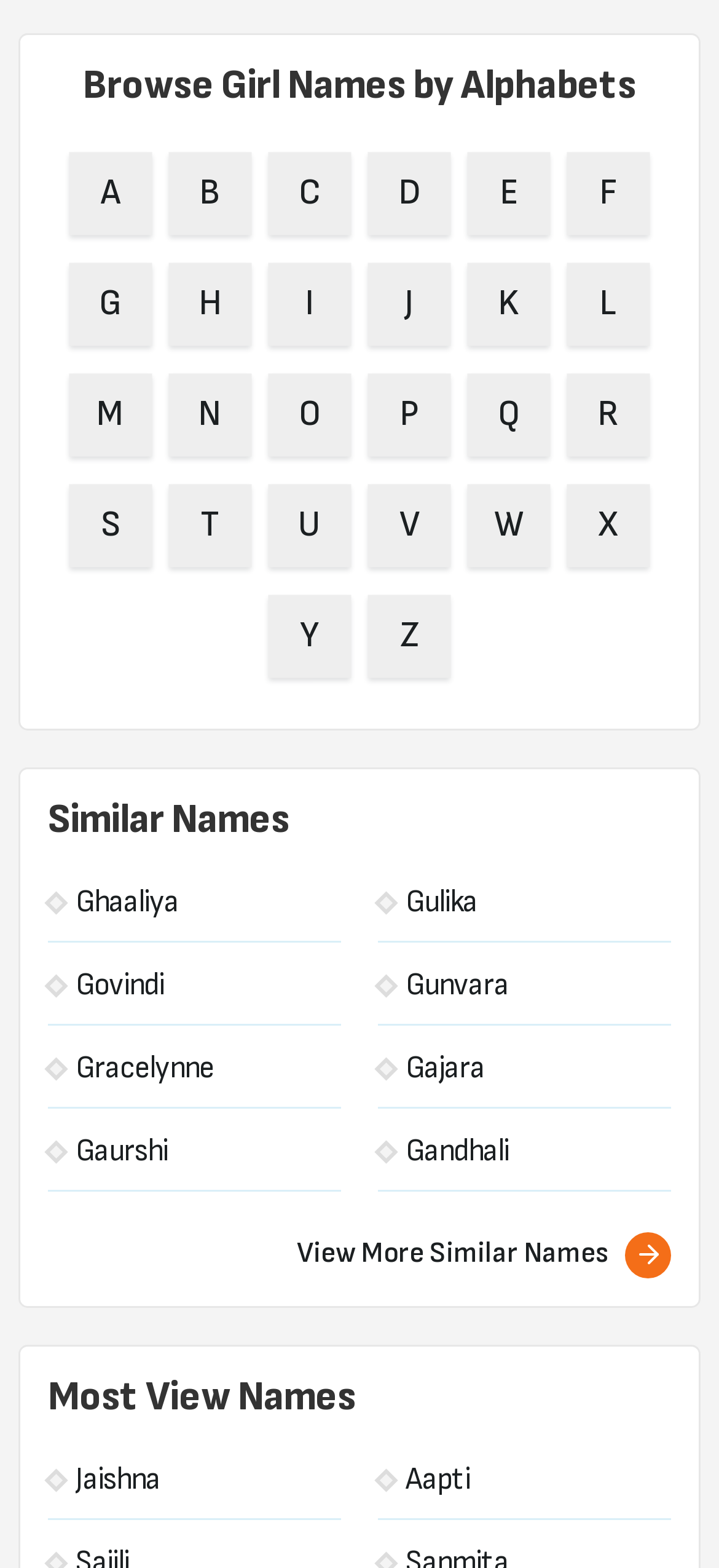Answer the question using only one word or a concise phrase: How many alphabet links are there?

26